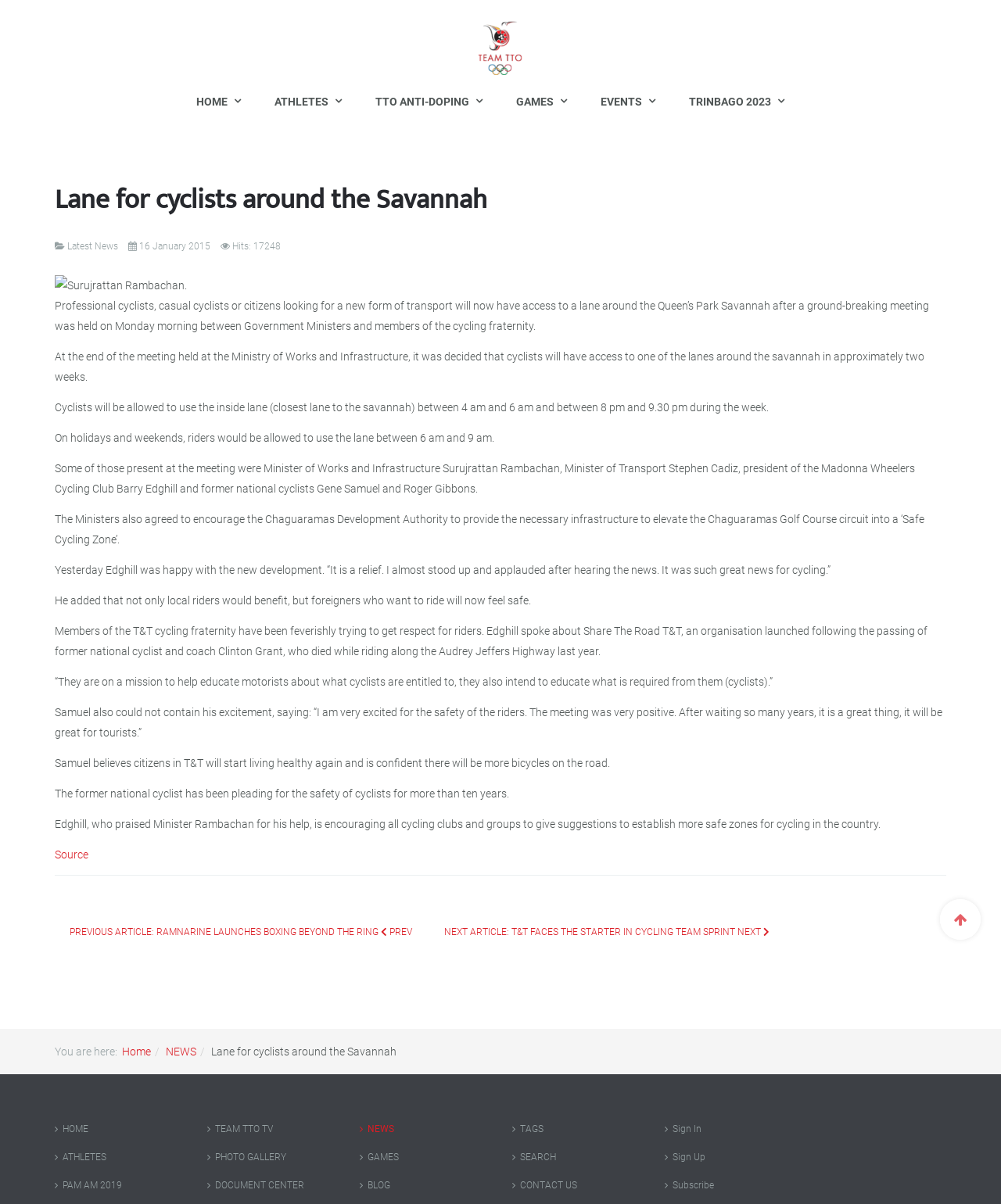Please provide the bounding box coordinates for the element that needs to be clicked to perform the instruction: "Search for something". The coordinates must consist of four float numbers between 0 and 1, formatted as [left, top, right, bottom].

[0.512, 0.949, 0.641, 0.973]